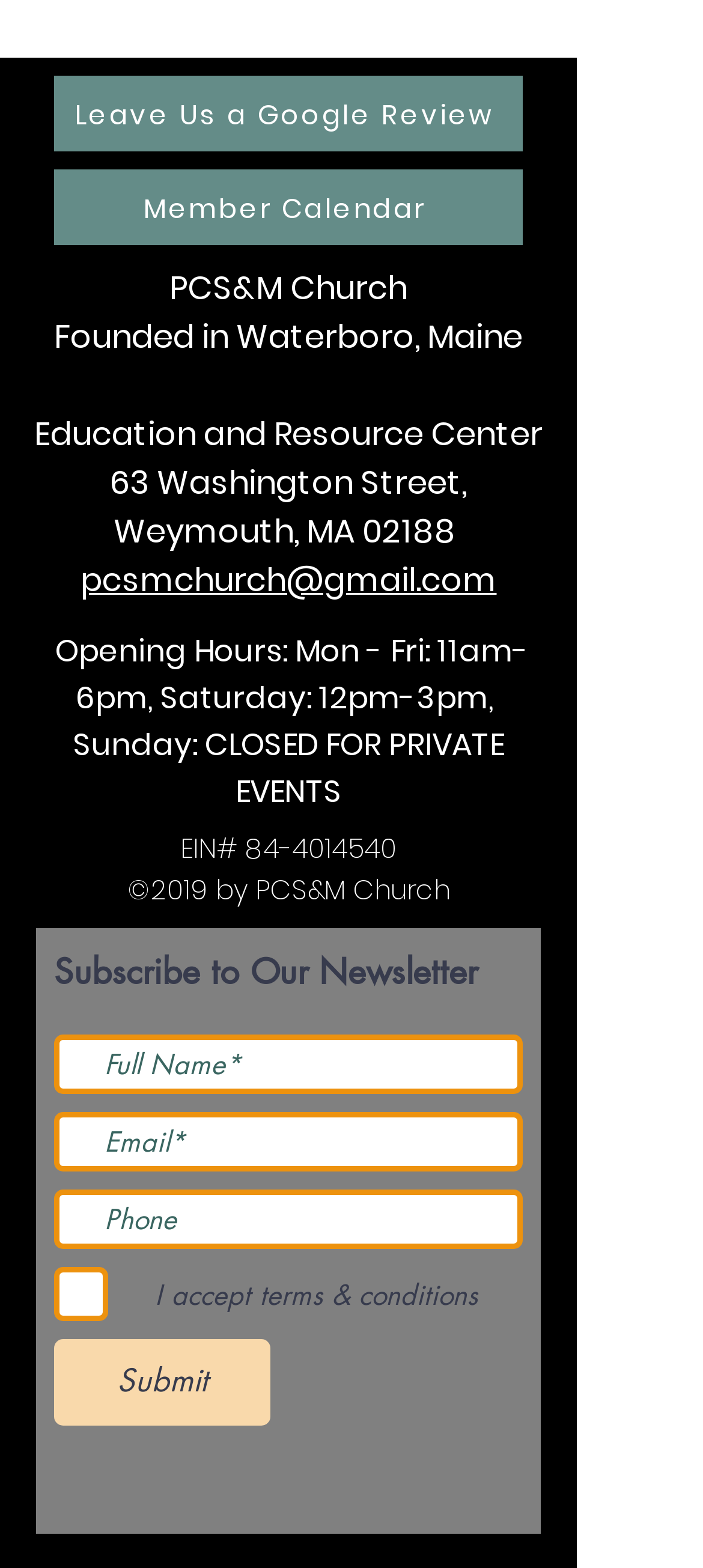Use a single word or phrase to respond to the question:
What is the name of the church?

PCS&M Church